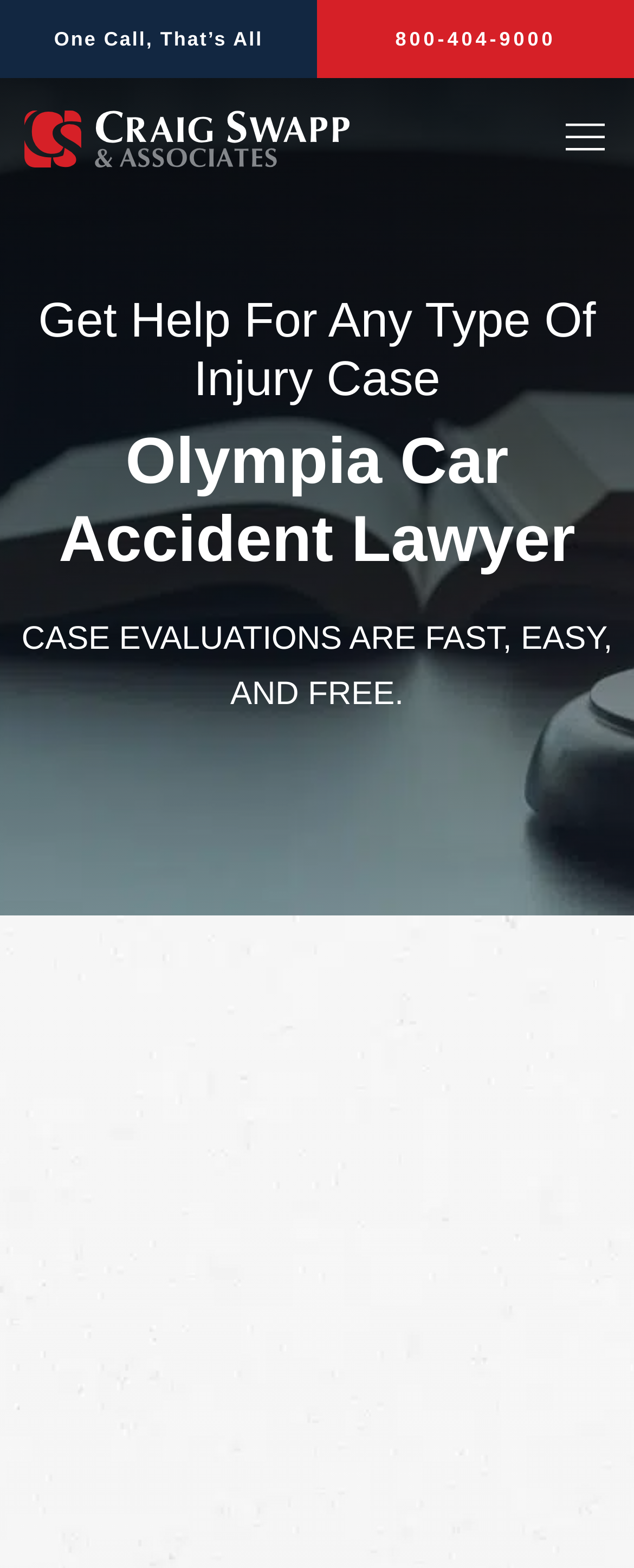What is the call-to-action in the top section?
Please provide a comprehensive and detailed answer to the question.

I found the call-to-action by looking at the overall structure of the top section, which includes a heading, a phone number, and a static text element with the text 'One Call, That’s All', suggesting that the call-to-action is to 'Get Help Now'.